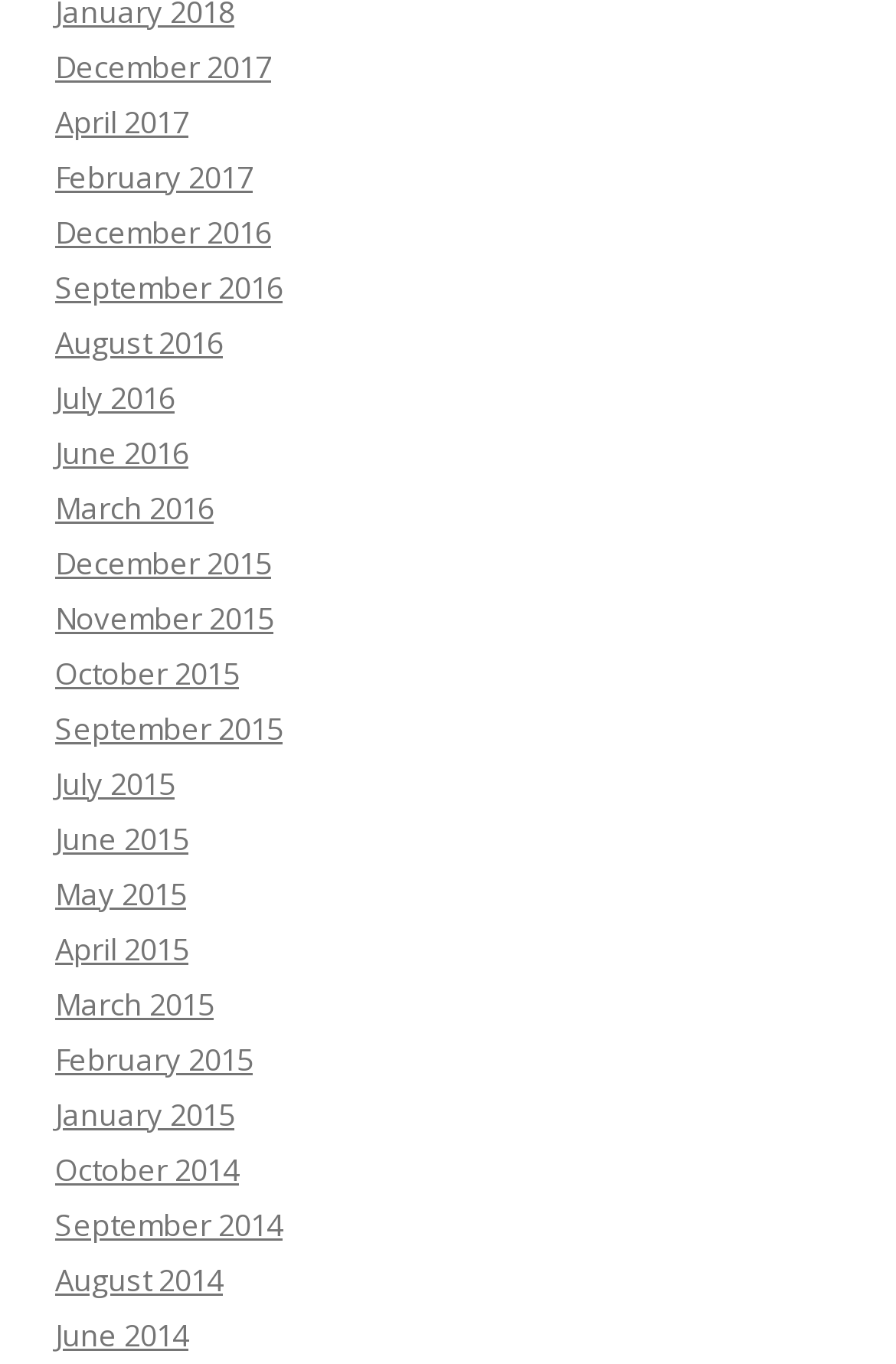Identify the bounding box coordinates necessary to click and complete the given instruction: "view June 2014".

[0.062, 0.963, 0.21, 0.993]